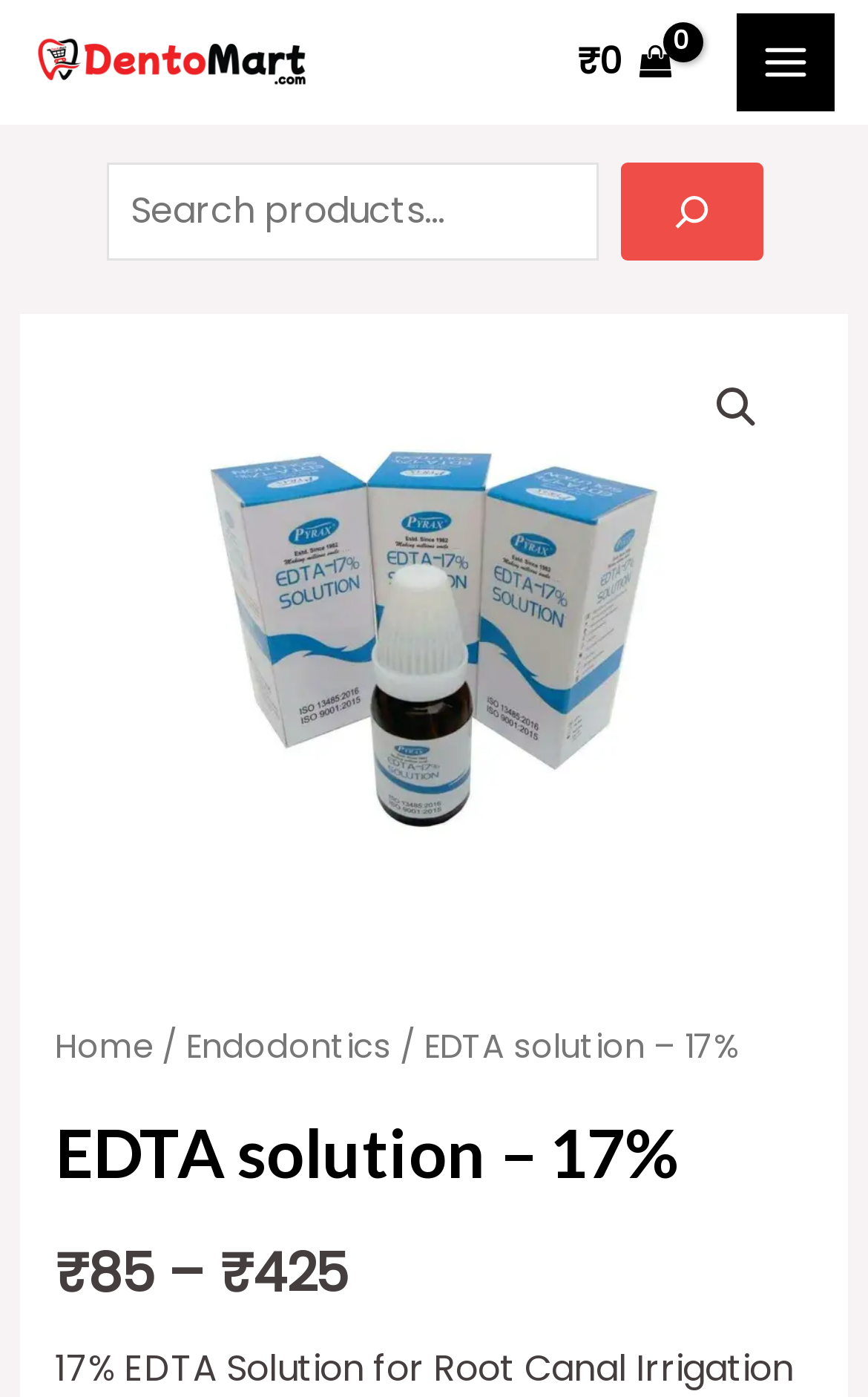What is the purpose of the EDTA solution?
Answer the question with as much detail as you can, using the image as a reference.

The purpose of the EDTA solution can be determined by looking at the product description, which is '17% EDTA Solution for Root Canal Irrigation'. The purpose is explicitly mentioned as Root Canal Irrigation.